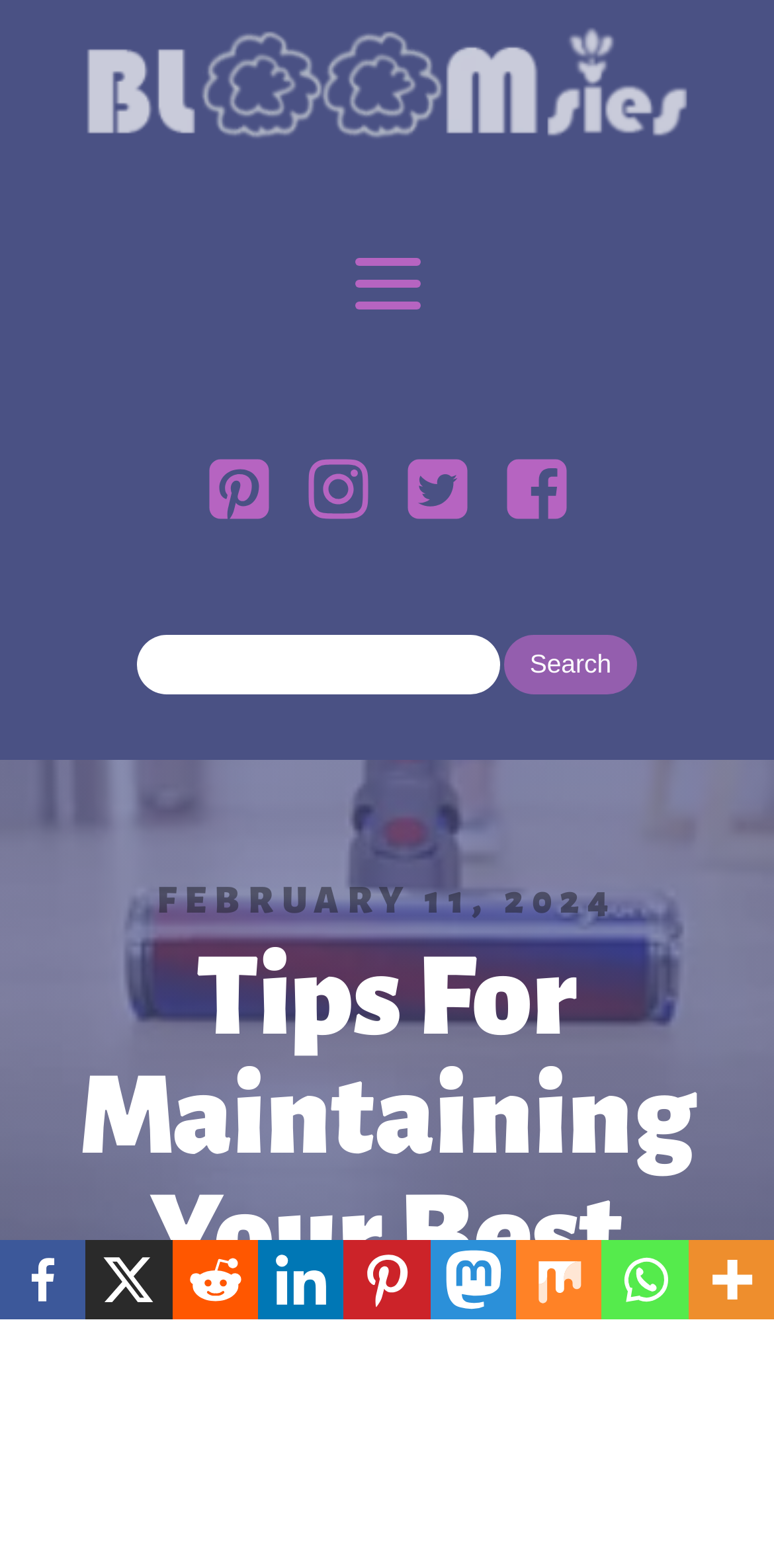Elaborate on the different components and information displayed on the webpage.

This webpage is about maintaining vacuum cleaners, with a focus on providing tips and advice. At the top, there are four social media links, including Pinterest, Instagram, Twitter, and Facebook, each represented by a square icon. Below these icons, there is a search bar with a text box and a "Search" button. 

To the right of the search bar, the date "FEBRUARY 11, 2024" is displayed. The main heading "Tips For Maintaining Your Best Vacuum Wowcontent" is centered on the page, spanning almost the entire width. 

At the bottom of the page, there is a row of links to various social media platforms, including Facebook, Reddit, Linkedin, Pinterest, Mastodon, Mix, Whatsapp, and More. The "More" link is accompanied by an image.